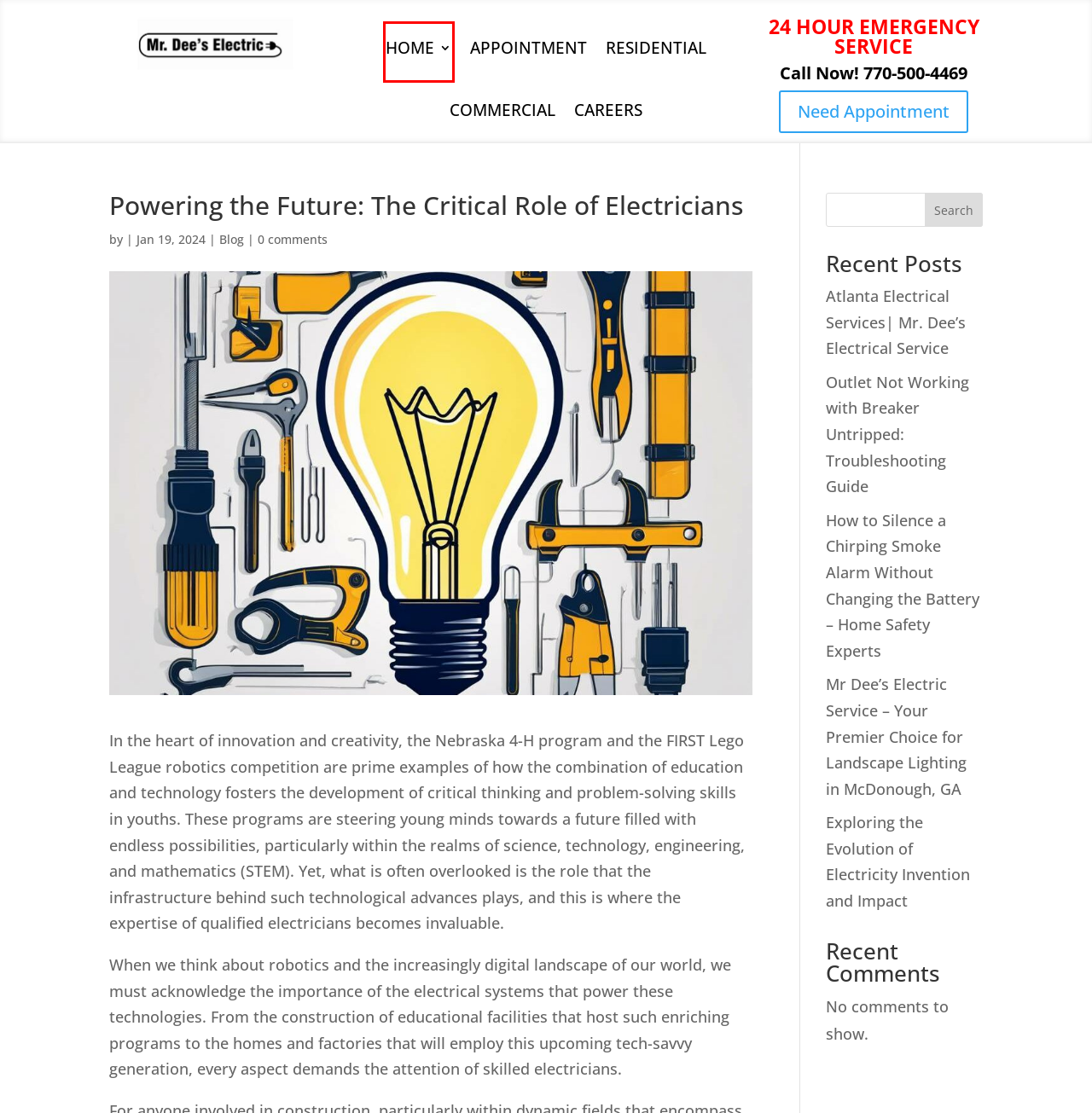Examine the screenshot of the webpage, which has a red bounding box around a UI element. Select the webpage description that best fits the new webpage after the element inside the red bounding box is clicked. Here are the choices:
A. Mr Dee's Electric Service - Your Premier Choice For Landscape Lighting In McDonough, GA
B. Blog | Mr. Dee's Electric Service
C. Atlanta Electrical Services| Mr. Dee's Electrical Service
D. Exploring The Evolution Of Electricity Invention And Impact
E. Atlanta Electrical Contractors | Mr. Dee's Electric Service
F. Careers | Mr. Dee's Electric Service
G. Mr. Dee's Electric Service | Atlanta GA Electrician
H. Residential | Mr. Dee's Electric Service

E